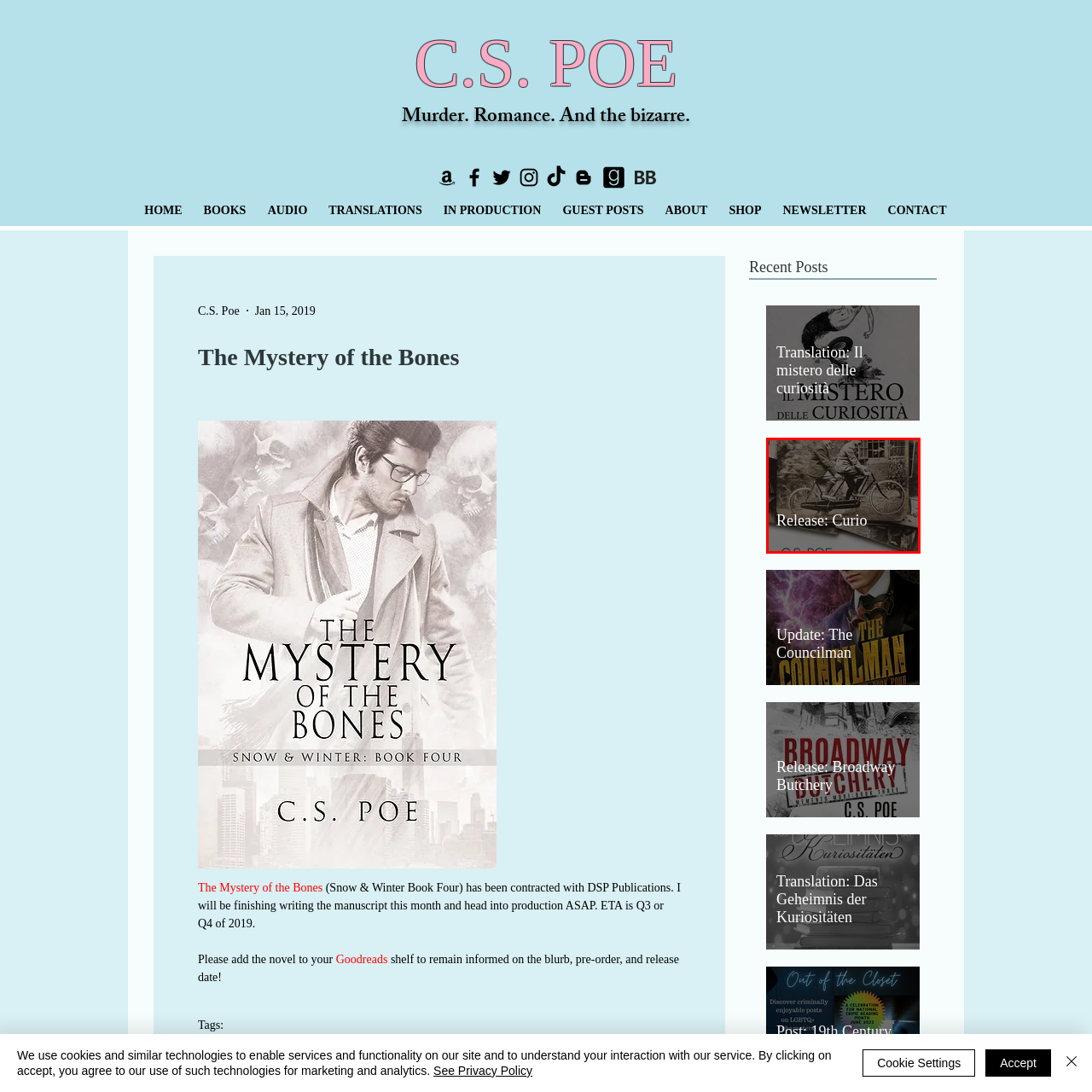What mode of transportation is depicted in the image?
Please analyze the image within the red bounding box and respond with a detailed answer to the question.

The image features a vintage photograph of two men riding a tandem bicycle, which is a mode of transportation that evokes a sense of nostalgia and curiosity.